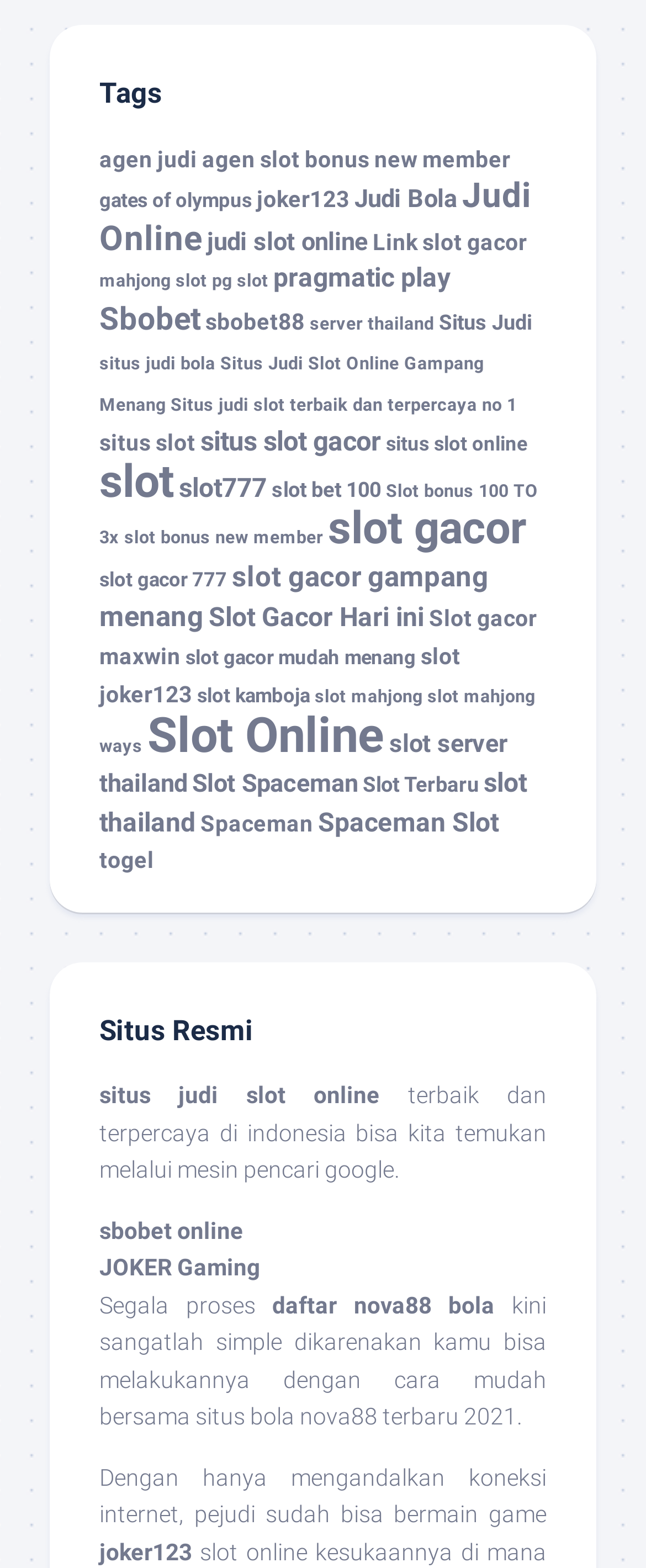Locate the bounding box coordinates of the region to be clicked to comply with the following instruction: "Check out 'Sbobet'". The coordinates must be four float numbers between 0 and 1, in the form [left, top, right, bottom].

[0.154, 0.191, 0.31, 0.215]